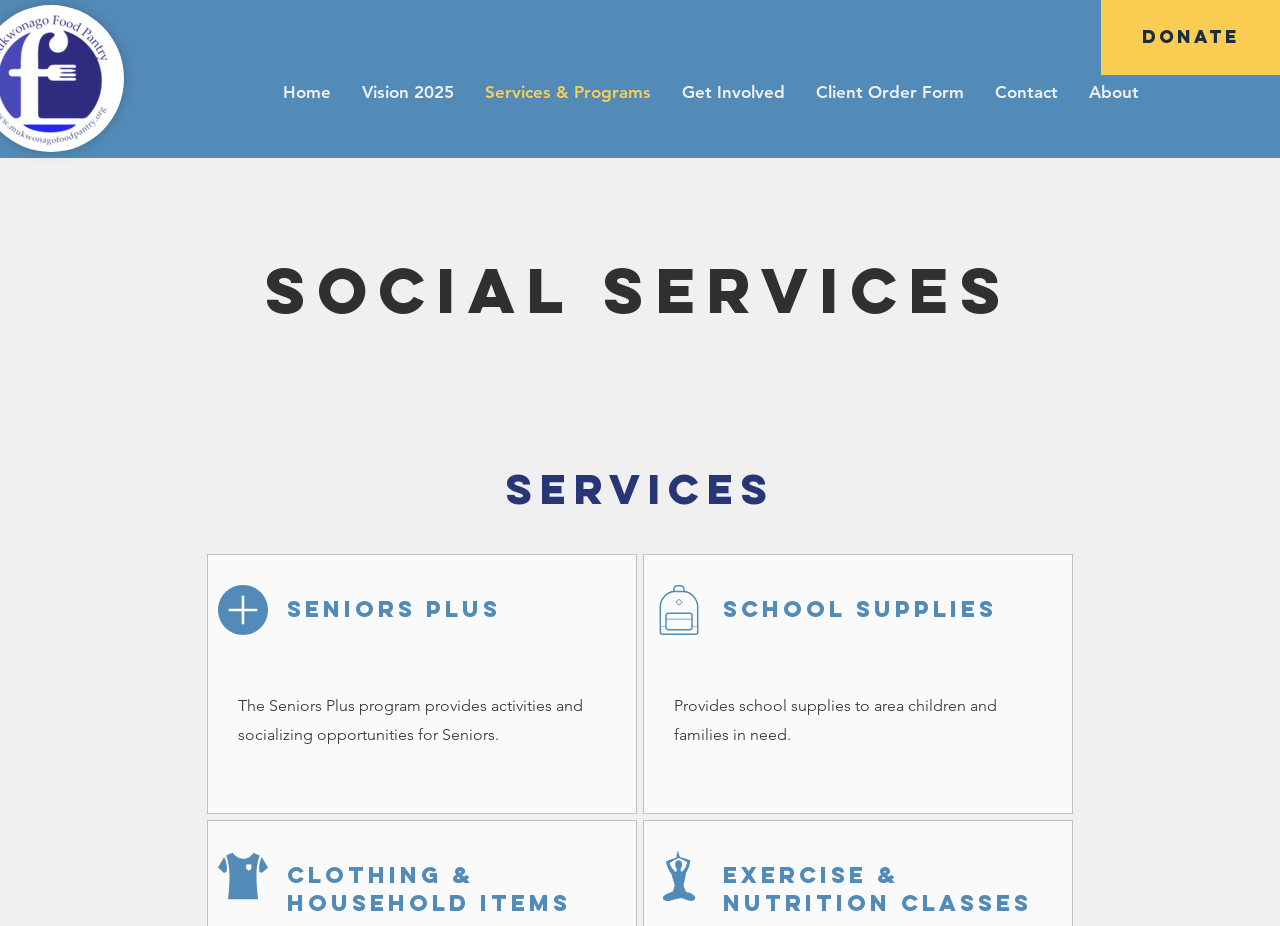Identify the bounding box coordinates for the element you need to click to achieve the following task: "Go to Home". Provide the bounding box coordinates as four float numbers between 0 and 1, in the form [left, top, right, bottom].

[0.209, 0.083, 0.27, 0.117]